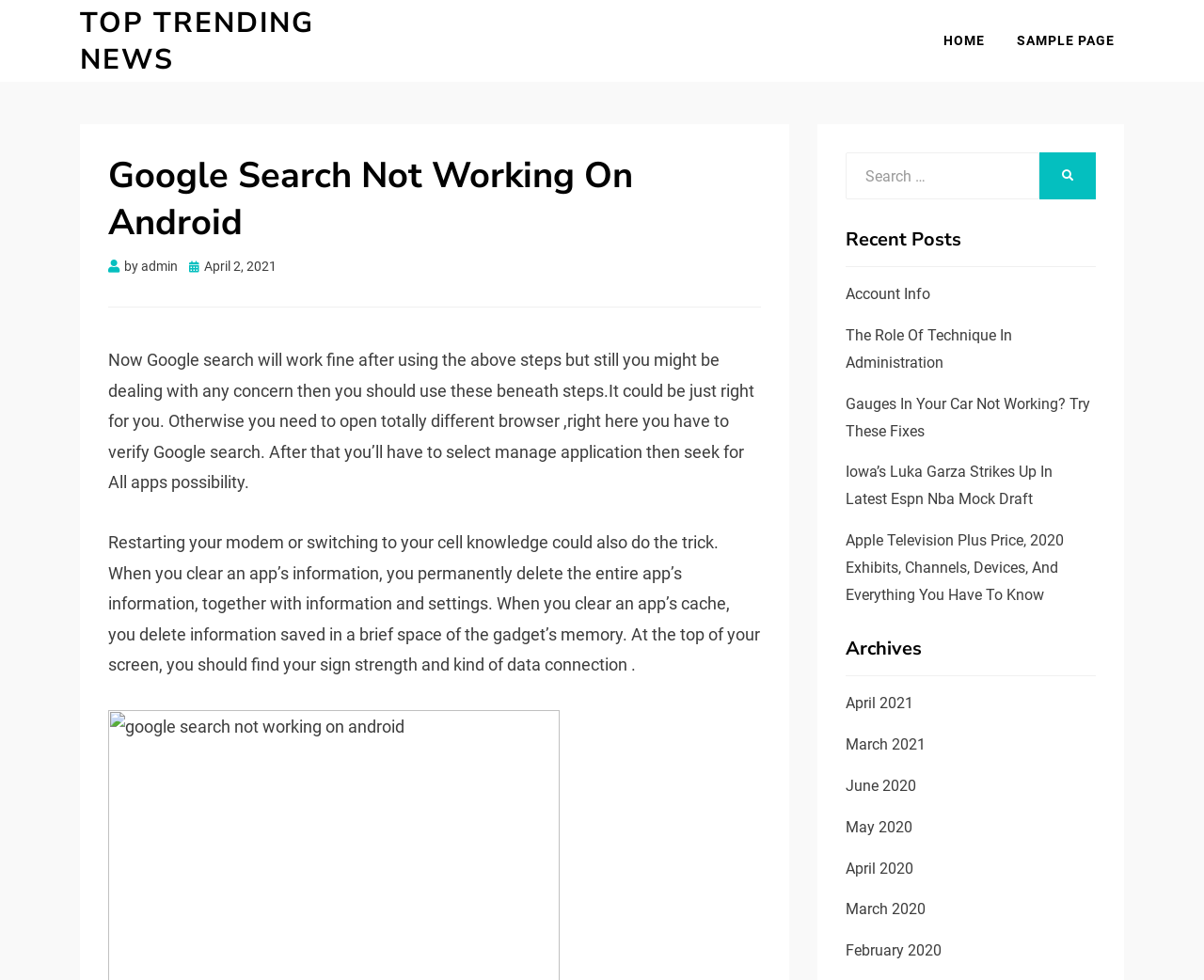What is located at the top of the screen?
Using the details shown in the screenshot, provide a comprehensive answer to the question.

According to the article, at the top of the screen, you should find your sign strength and kind of data connection, which is mentioned in the paragraph that provides solutions to the problem of Google search not working on Android.